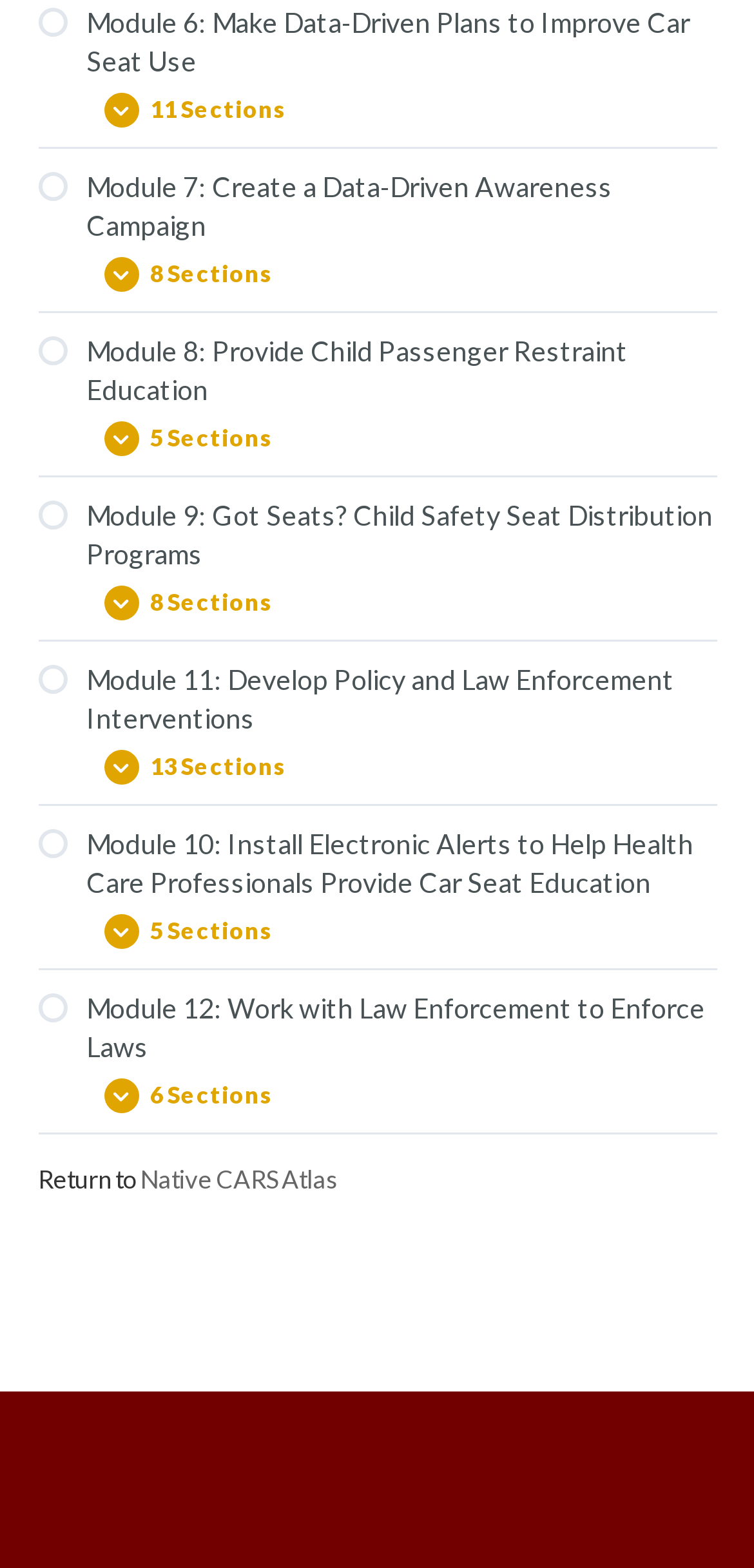How many sections are in Module 9?
Look at the image and respond with a one-word or short-phrase answer.

8